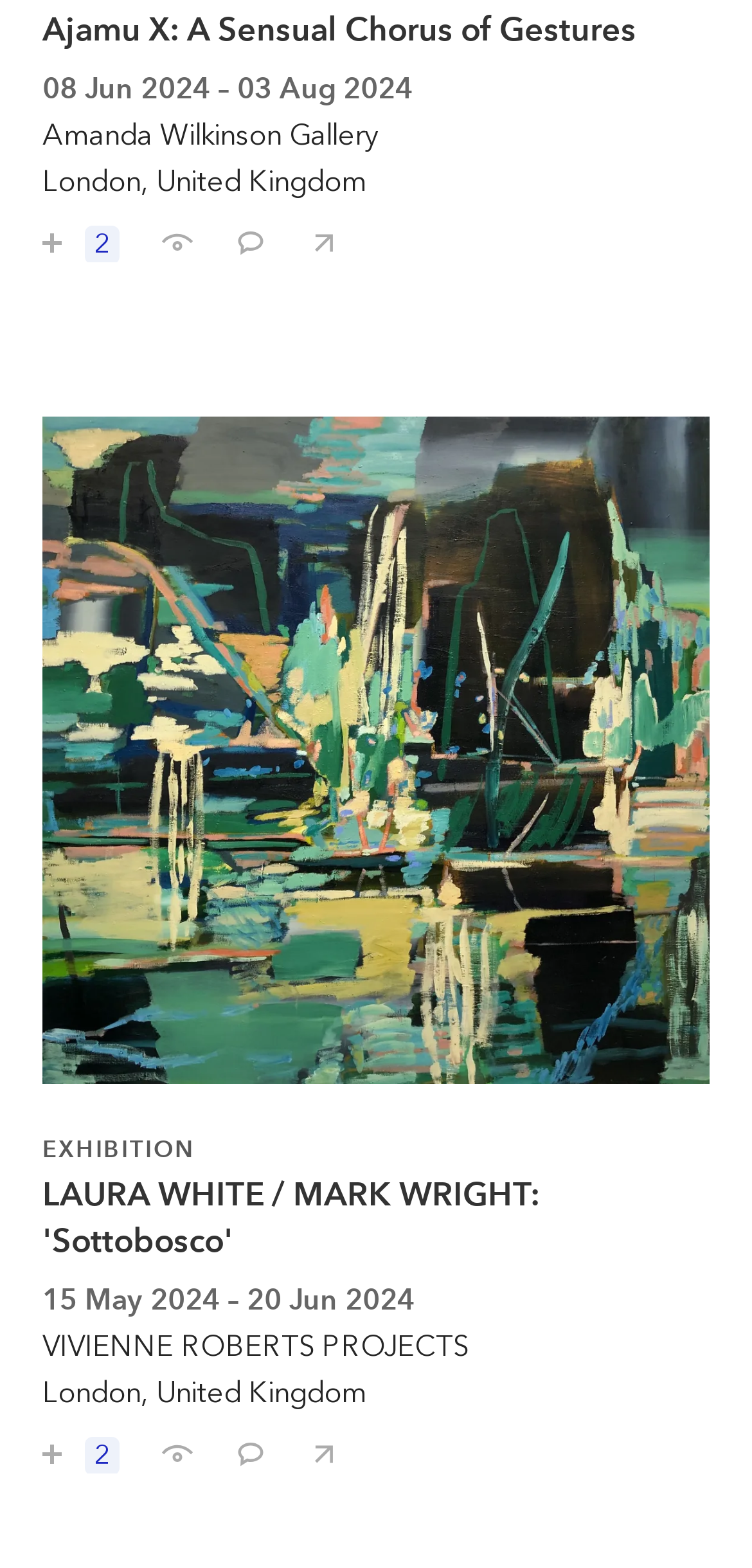Based on the provided description, "Save / follow 2", find the bounding box of the corresponding UI element in the screenshot.

[0.018, 0.131, 0.185, 0.167]